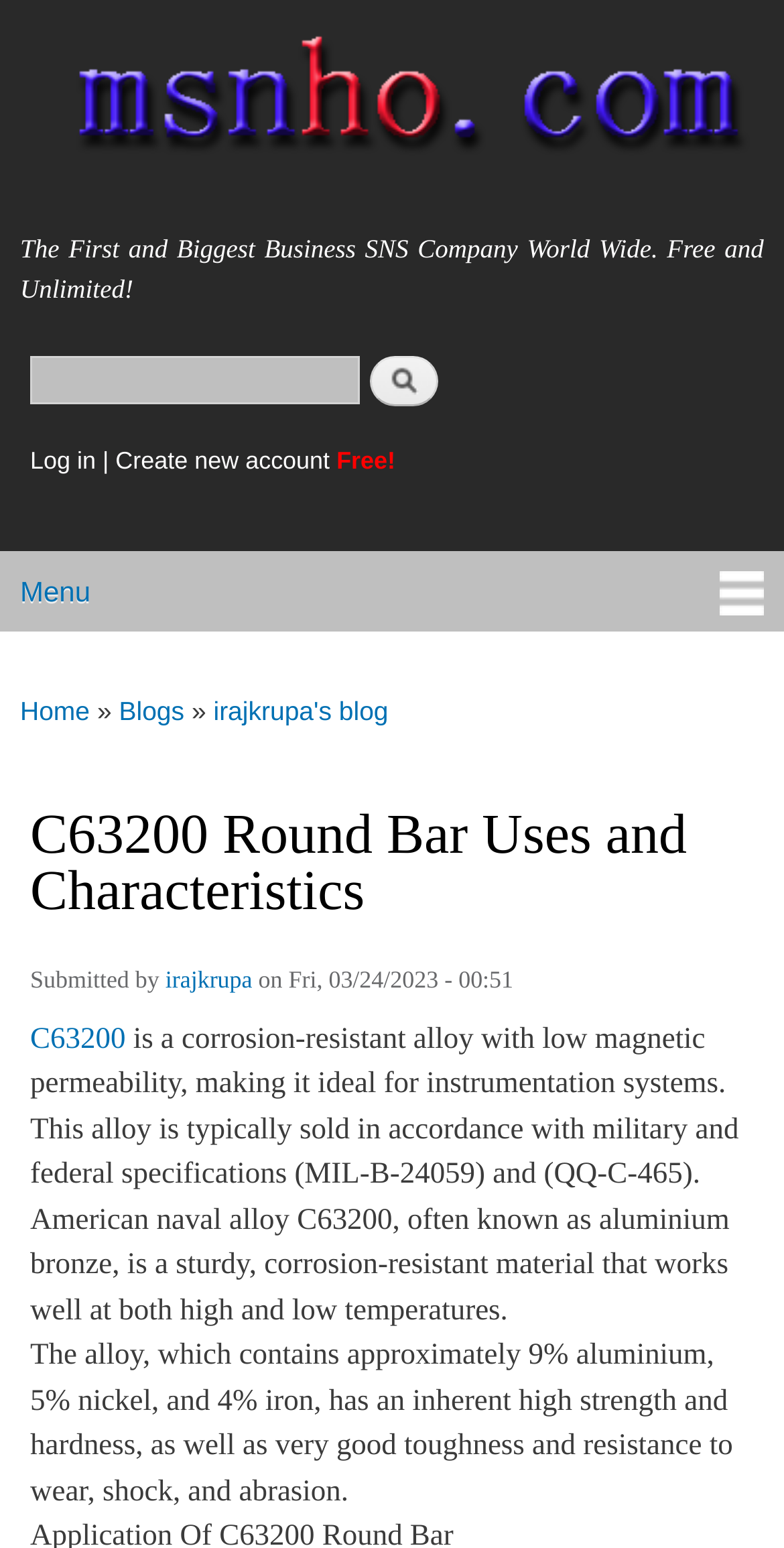Summarize the contents and layout of the webpage in detail.

The webpage is about C63200 Round Bar Uses and Characteristics. At the top, there is a navigation menu with links to "Home", "msnho.com", and a search form with a textbox and a search button. Below the navigation menu, there is a login section with links to "Log in" and "Create new account", accompanied by a "Free!" label.

On the left side, there is a main menu with a link to "Menu", which expands to show a submenu with links to "Home", "Blogs", and "irajkrupa's blog". Below the main menu, there is a heading that indicates the current page, "C63200 Round Bar Uses and Characteristics".

The main content of the page is divided into two sections. The first section has a heading with the same title as the page, followed by a paragraph of text that describes the characteristics of C63200 alloy, including its corrosion resistance, low magnetic permeability, and ideal use in instrumentation systems. The text also mentions the alloy's compliance with military and federal specifications.

The second section appears to be a footer area, which contains information about the author, "irajkrupa", and the date of submission, "Fri, 03/24/2023 - 00:51". There is also a link to "C63200" and two paragraphs of text that provide more details about the alloy's composition, strength, hardness, and resistance to wear, shock, and abrasion.